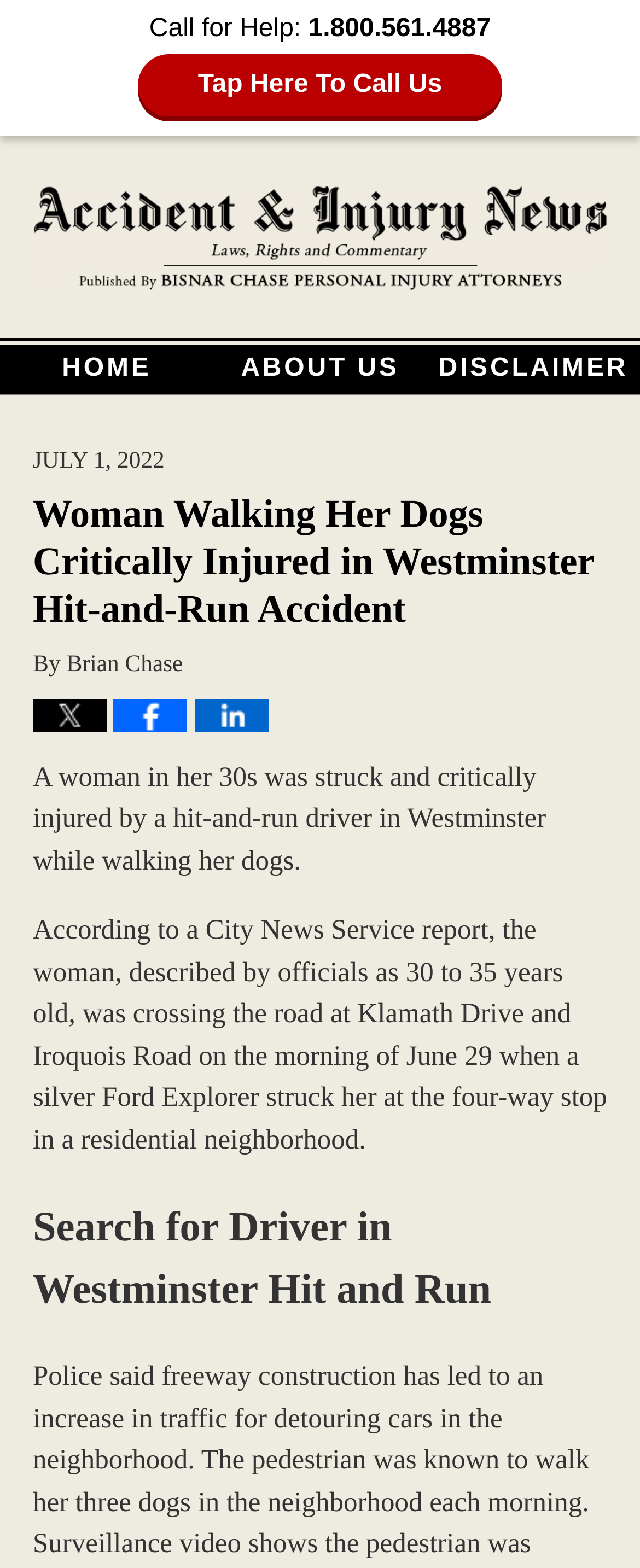Refer to the image and provide a thorough answer to this question:
Who is the author of the article?

I found the author's name by looking at the section below the title of the article, where it says 'By' and then provides the author's name 'Brian Chase'.